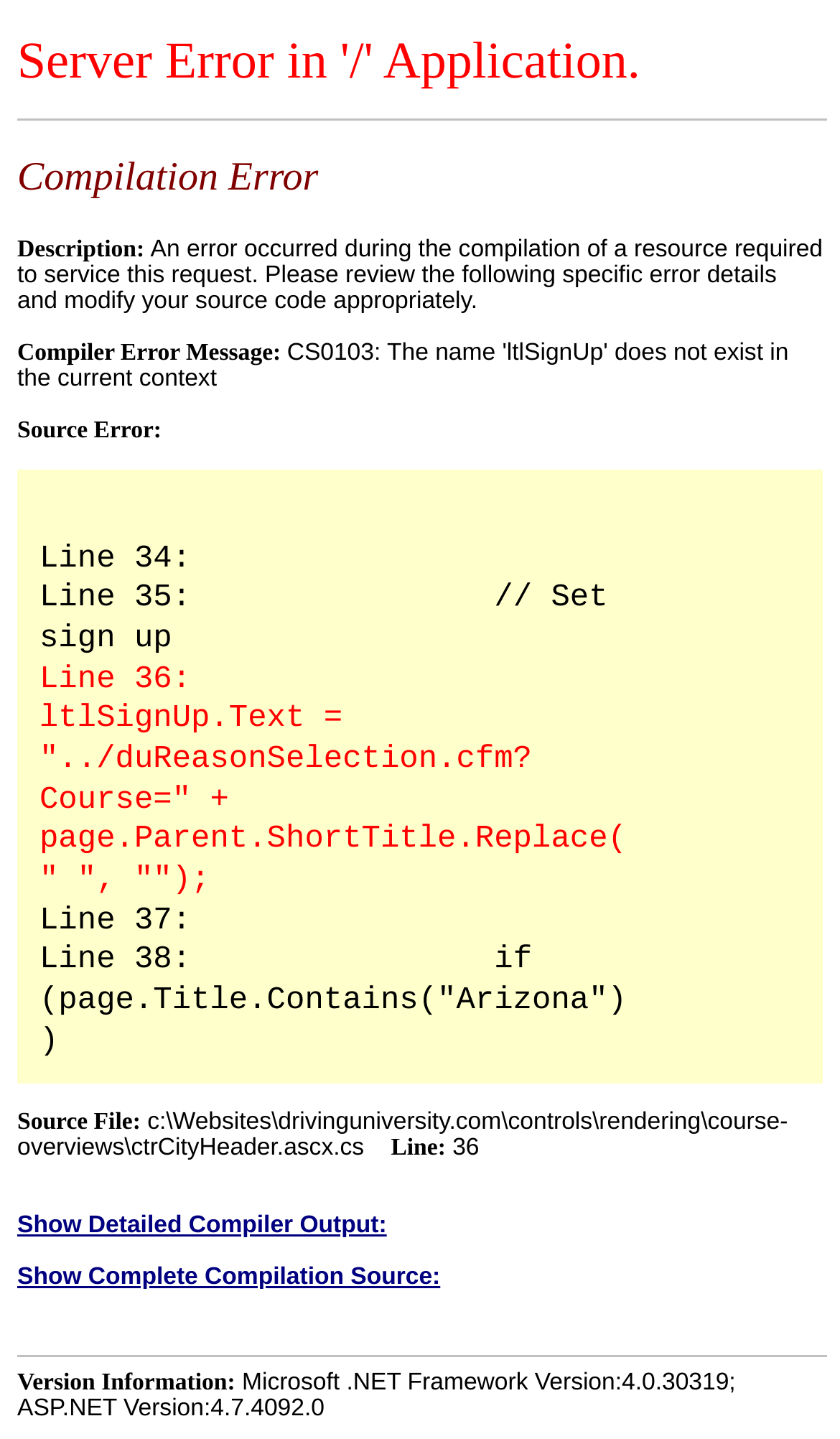Give a detailed account of the webpage.

This webpage displays an error message indicating a compilation error in a web application. At the top, there is a heading that reads "Server Error in '/' Application." followed by a horizontal separator line. Below this, there is another heading that says "Compilation Error". 

Underneath the headings, there is a section that provides a description of the error, stating that an error occurred during the compilation of a resource required to service the request, and instructing the user to review the specific error details and modify their source code accordingly.

The webpage then presents several sections of error details, including a "Compiler Error Message" section, a "Source Error" section, and a table displaying the source code with error lines highlighted. The table has two rows, with the first row being empty and the second row containing the error code. The error code is displayed in a monospaced font and shows several lines of code, including comments and variable assignments.

Below the table, there are several sections providing additional information about the error, including the source file path, the line number of the error, and options to show detailed compiler output and complete compilation source.

At the bottom of the page, there is a horizontal separator line, followed by a section displaying version information, including the Microsoft .NET Framework version and ASP.NET version.